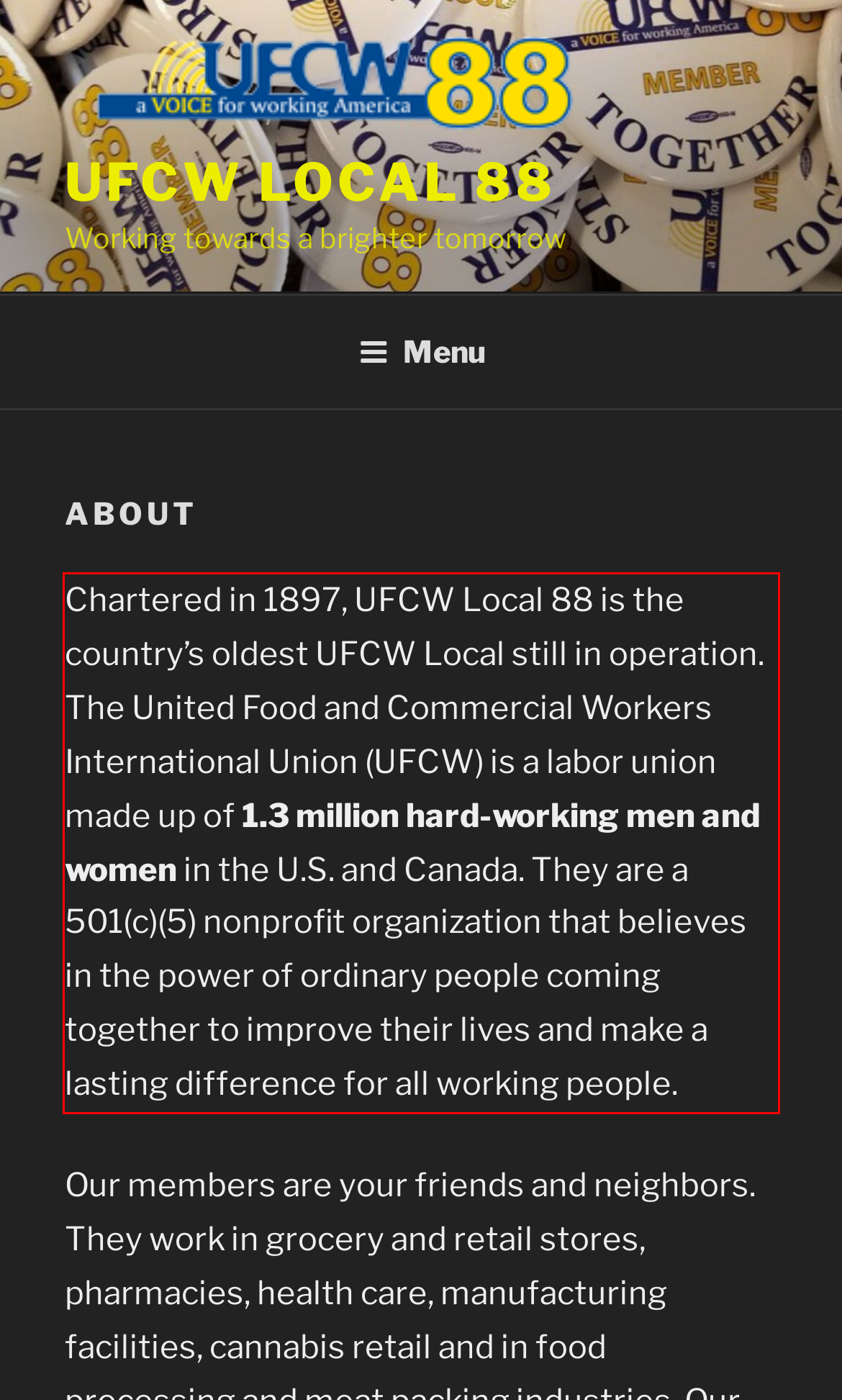Please perform OCR on the UI element surrounded by the red bounding box in the given webpage screenshot and extract its text content.

Chartered in 1897, UFCW Local 88 is the country’s oldest UFCW Local still in operation. The United Food and Commercial Workers International Union (UFCW) is a labor union made up of 1.3 million hard-working men and women in the U.S. and Canada. They are a 501(c)(5) nonprofit organization that believes in the power of ordinary people coming together to improve their lives and make a lasting difference for all working people.